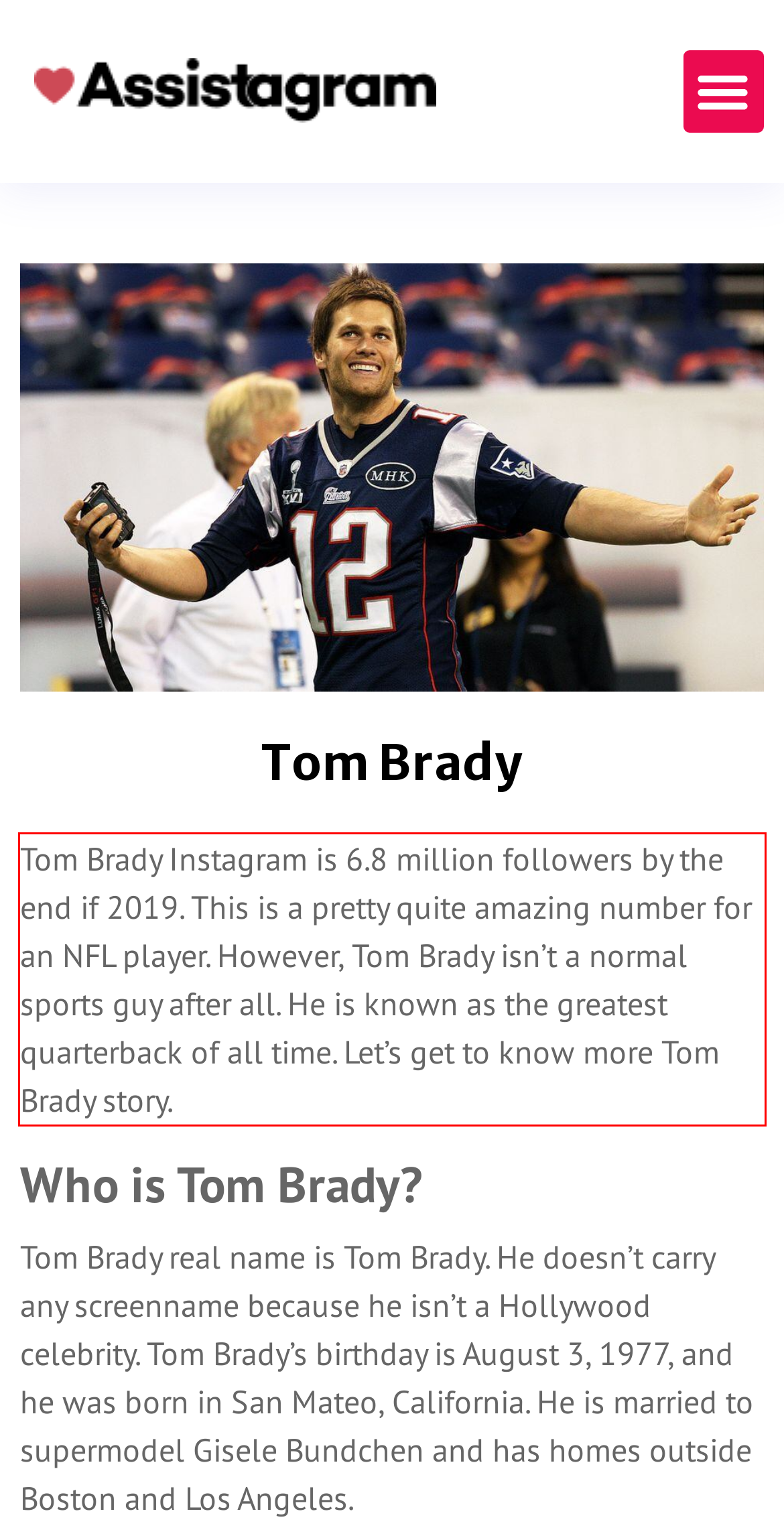You have a screenshot with a red rectangle around a UI element. Recognize and extract the text within this red bounding box using OCR.

Tom Brady Instagram is 6.8 million followers by the end if 2019. This is a pretty quite amazing number for an NFL player. However, Tom Brady isn’t a normal sports guy after all. He is known as the greatest quarterback of all time. Let’s get to know more Tom Brady story.